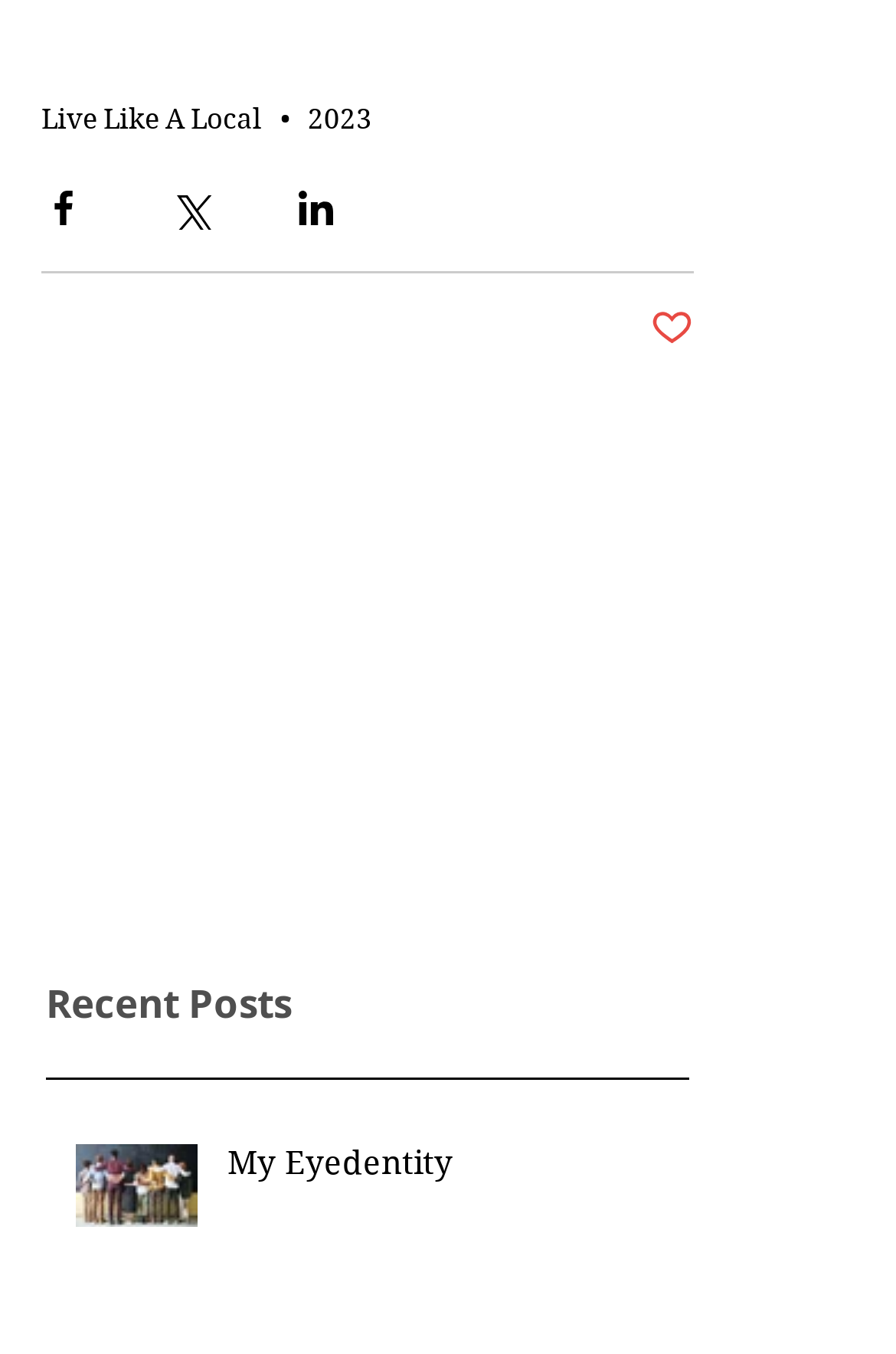What is the title of the first article?
Refer to the image and answer the question using a single word or phrase.

My Eyedentity